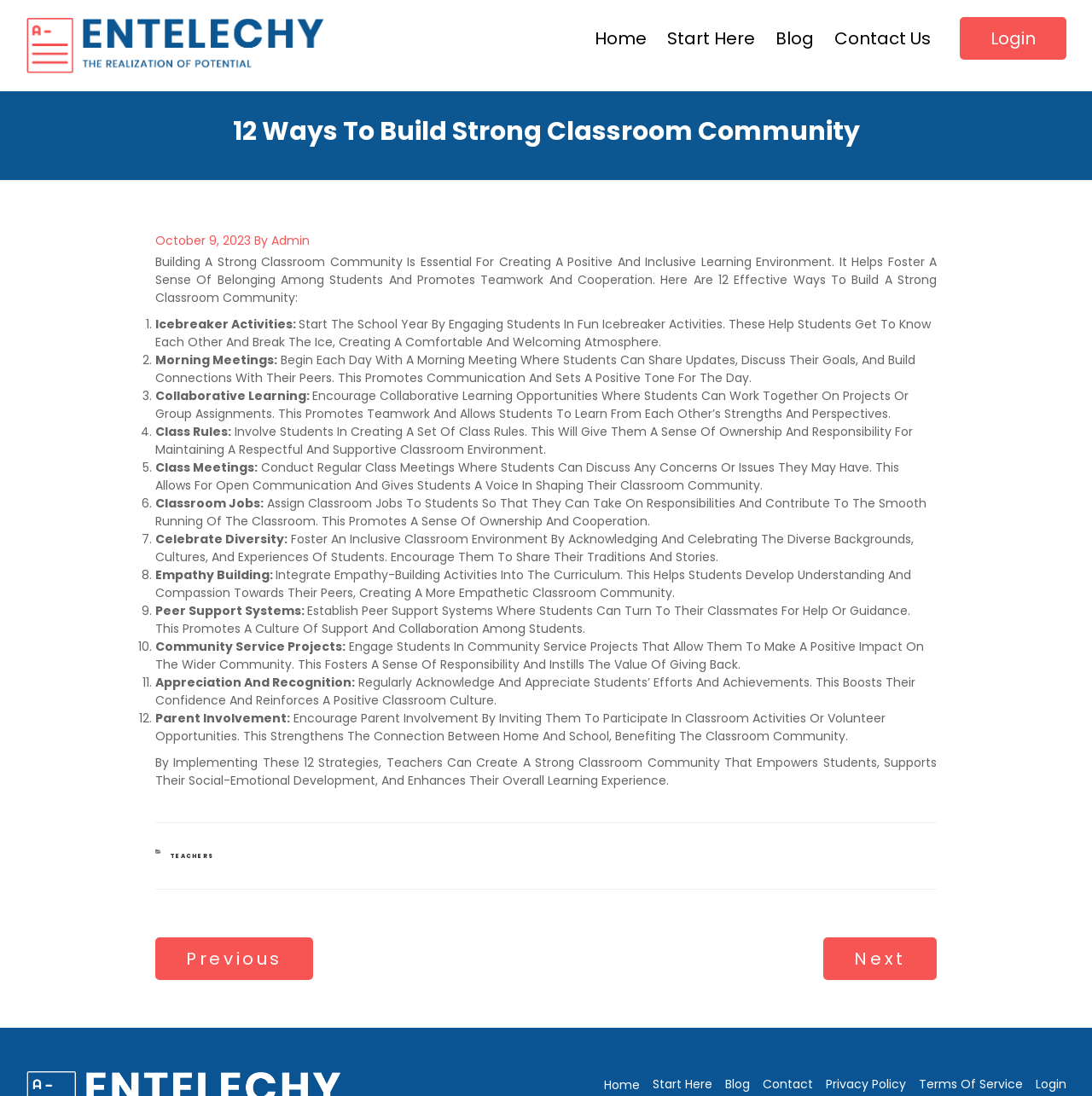Can you provide the bounding box coordinates for the element that should be clicked to implement the instruction: "Read the article about building a strong classroom community"?

[0.142, 0.212, 0.858, 0.811]